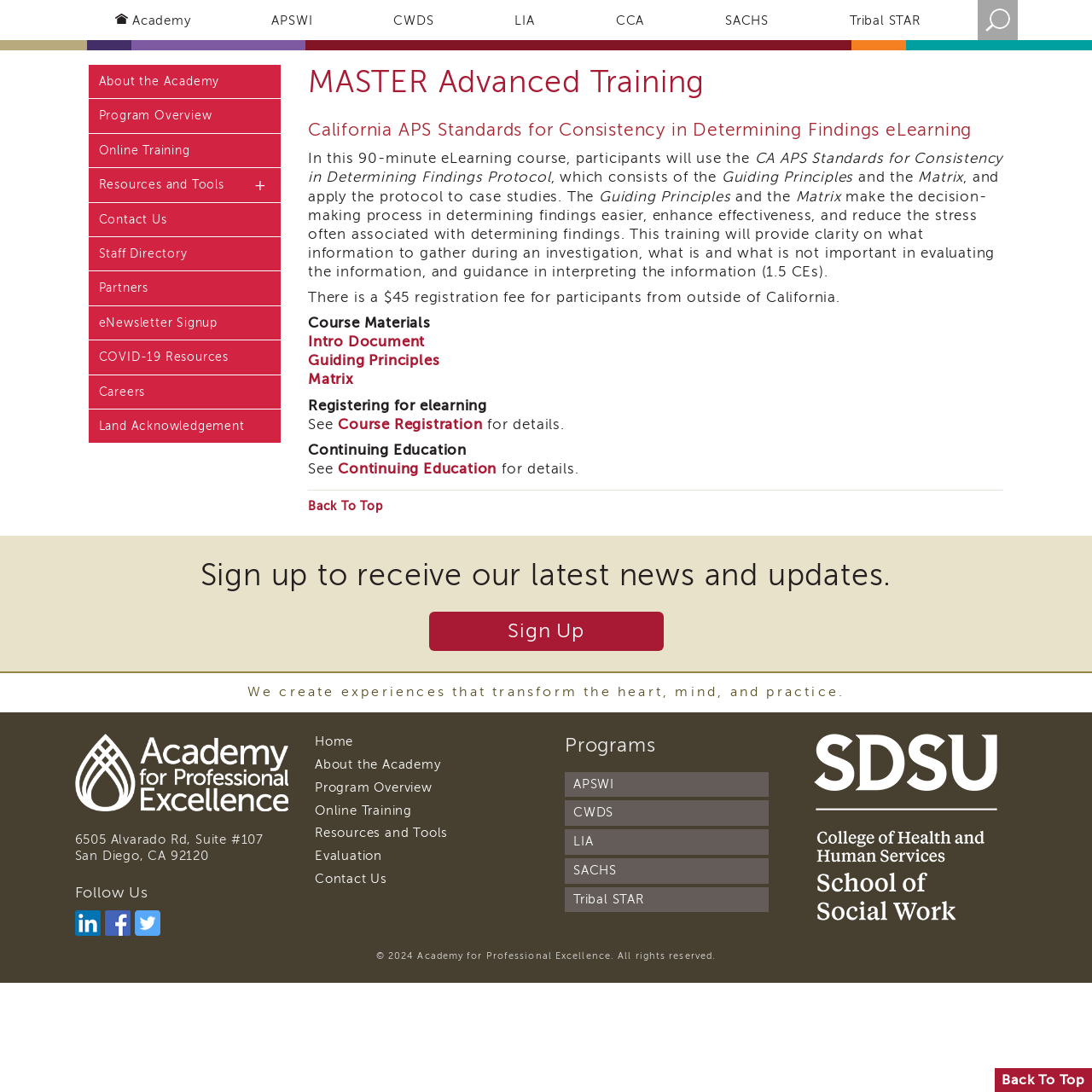Based on the element description: "Online Training footer navigation", identify the bounding box coordinates for this UI element. The coordinates must be four float numbers between 0 and 1, listed as [left, top, right, bottom].

[0.288, 0.736, 0.377, 0.748]